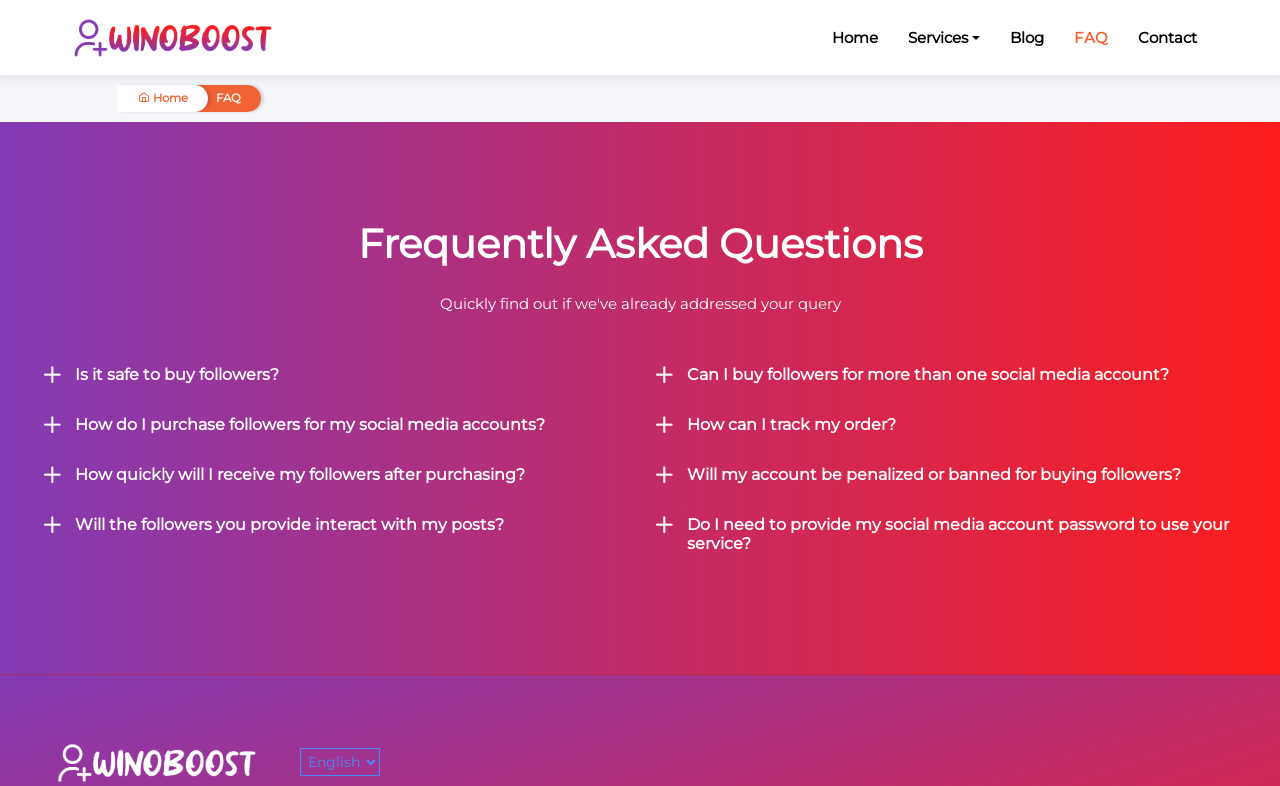What is the purpose of the FAQ section? Please answer the question using a single word or phrase based on the image.

Answering common questions